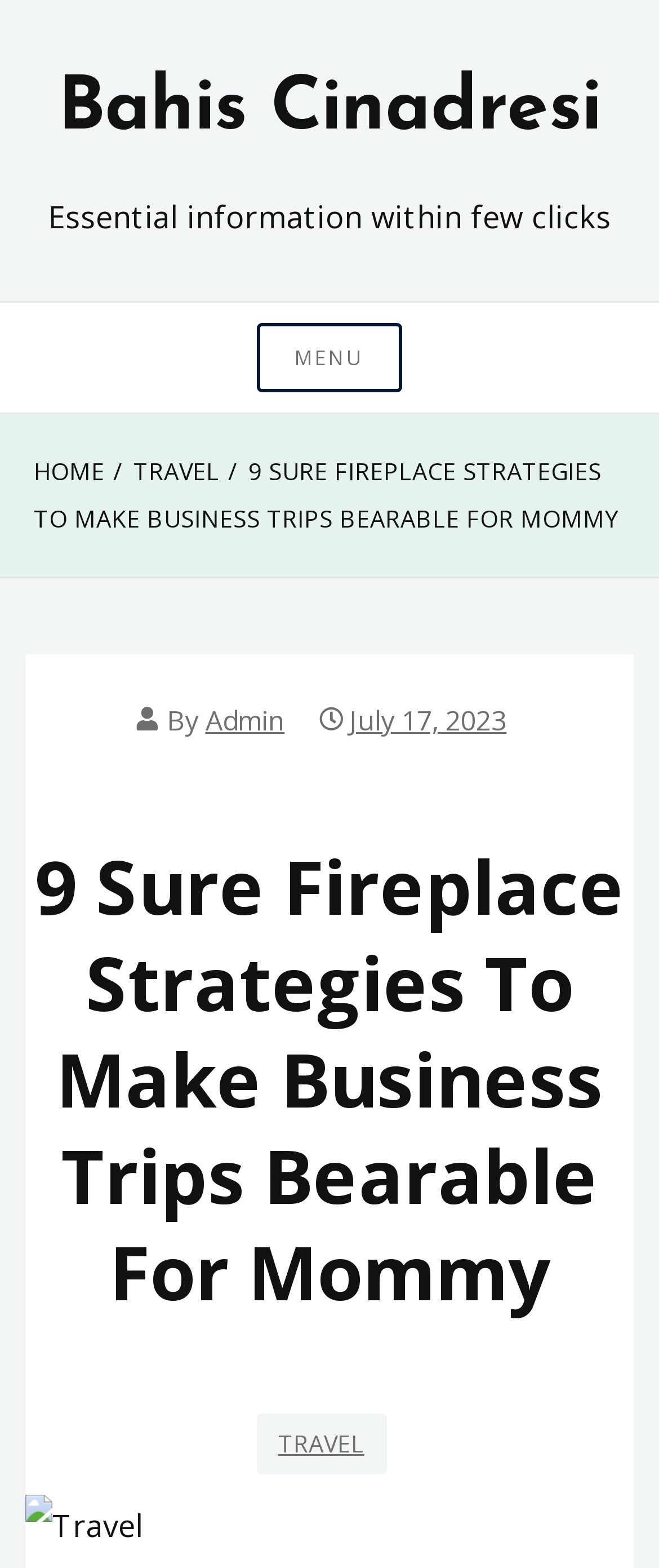What is the purpose of the 'MENU' button?
Please ensure your answer to the question is detailed and covers all necessary aspects.

I determined the purpose of the 'MENU' button by looking at its description, which indicates that it controls the main-menu, likely to be a navigation menu.